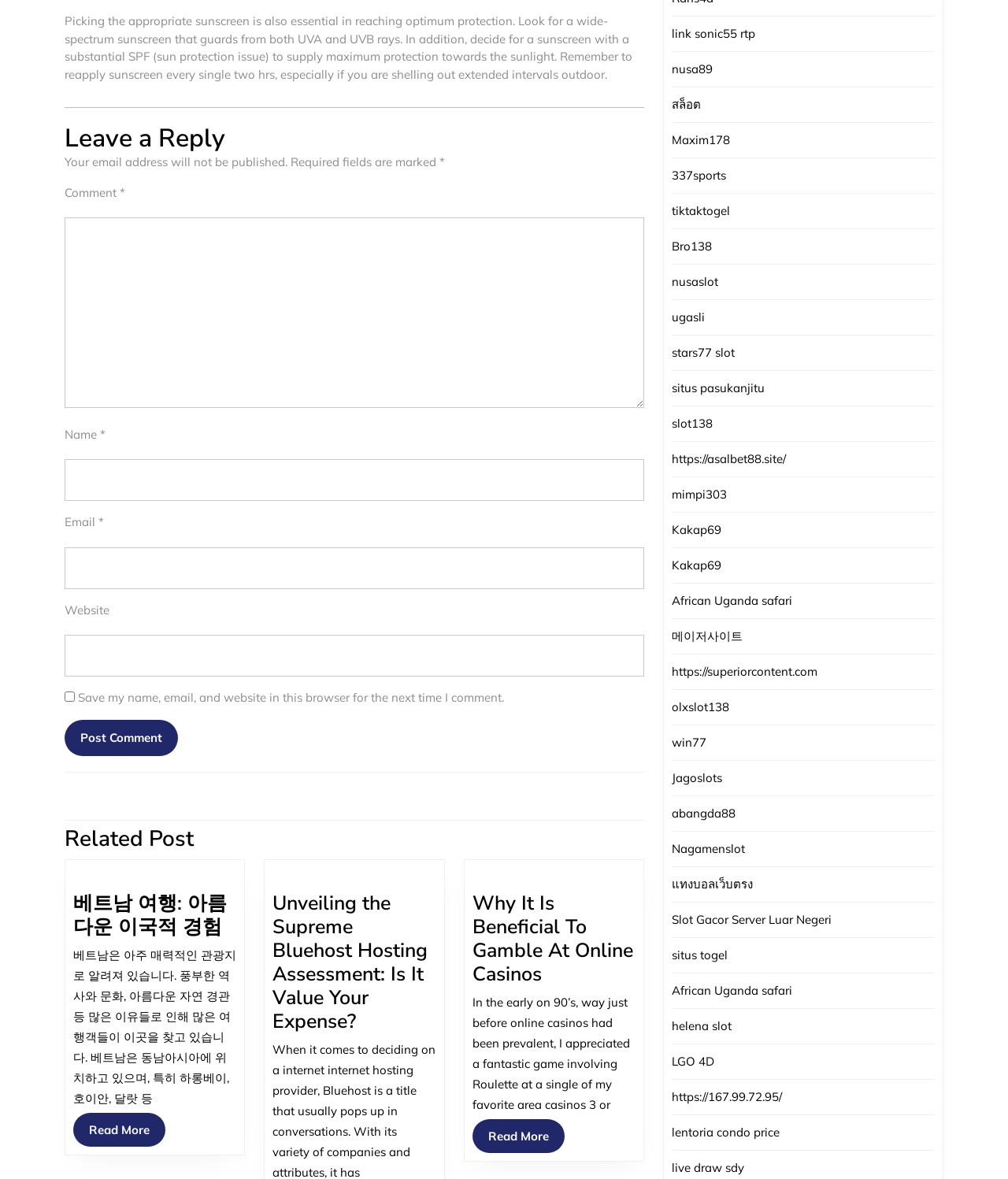What is the purpose of the checkbox in the comment section?
Provide a detailed and extensive answer to the question.

The checkbox in the comment section is labeled 'Save my name, email, and website in this browser for the next time I comment.' This suggests that its purpose is to save the user's data for future comments.